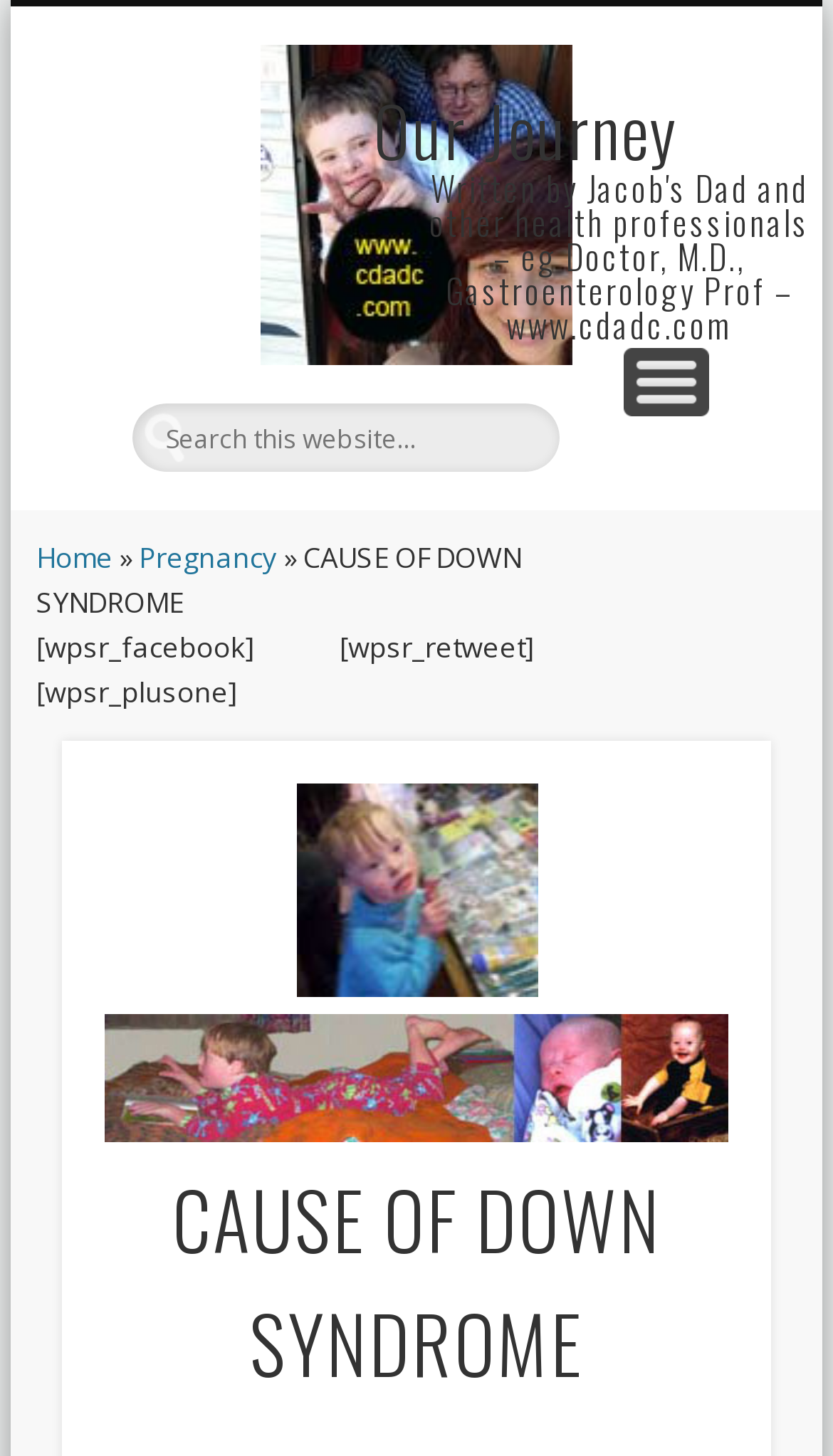Answer the question below with a single word or a brief phrase: 
What is the text of the first link on the webpage?

Our Journey